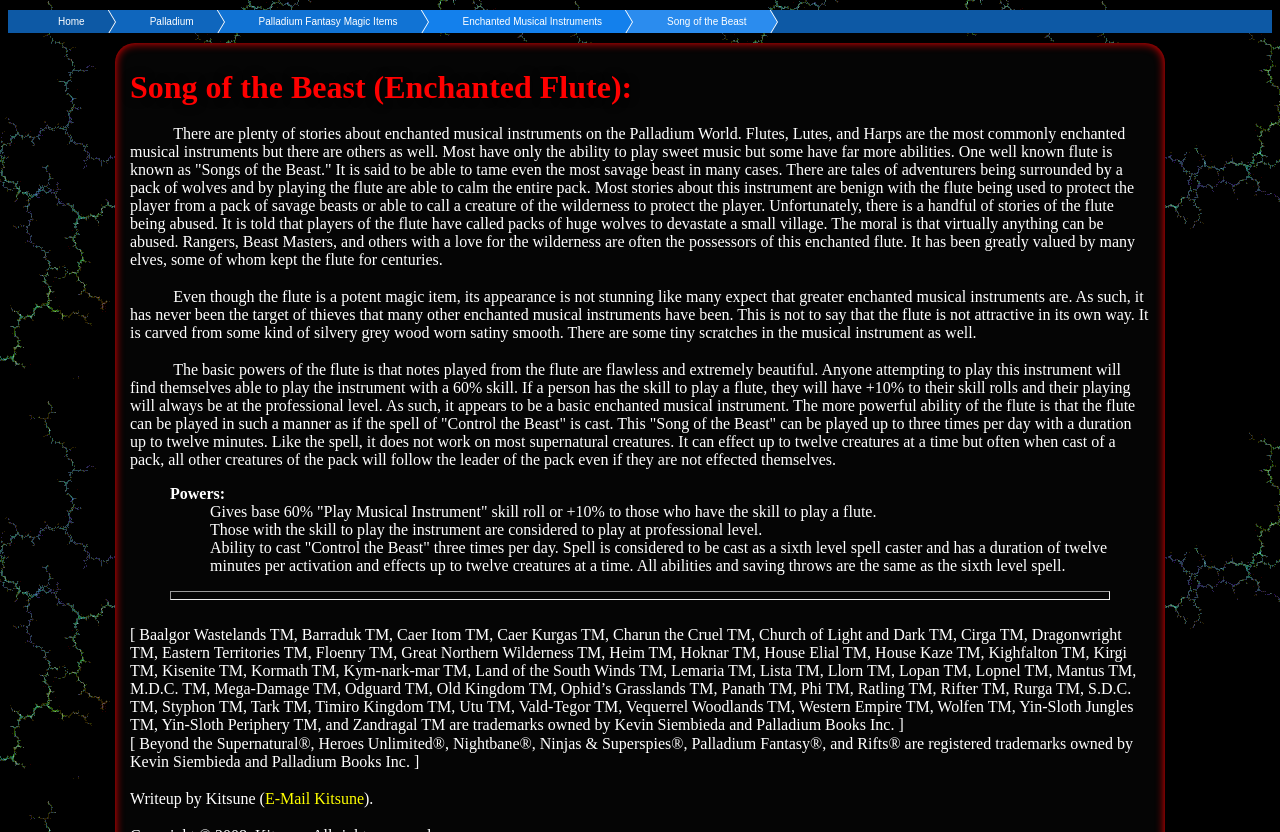What is the material of the flute?
Refer to the screenshot and respond with a concise word or phrase.

Silvery grey wood